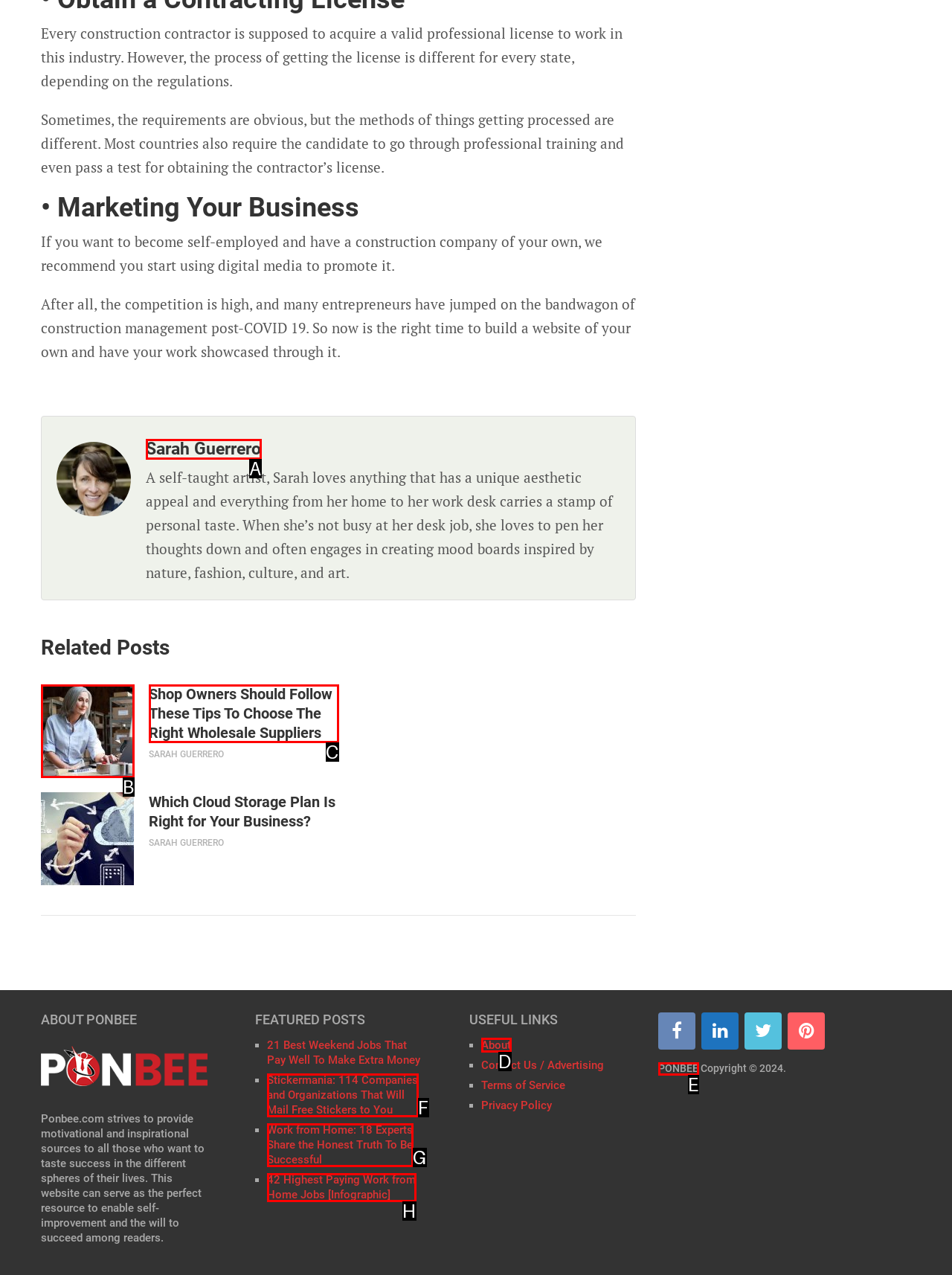Identify which HTML element to click to fulfill the following task: visit the about page. Provide your response using the letter of the correct choice.

D